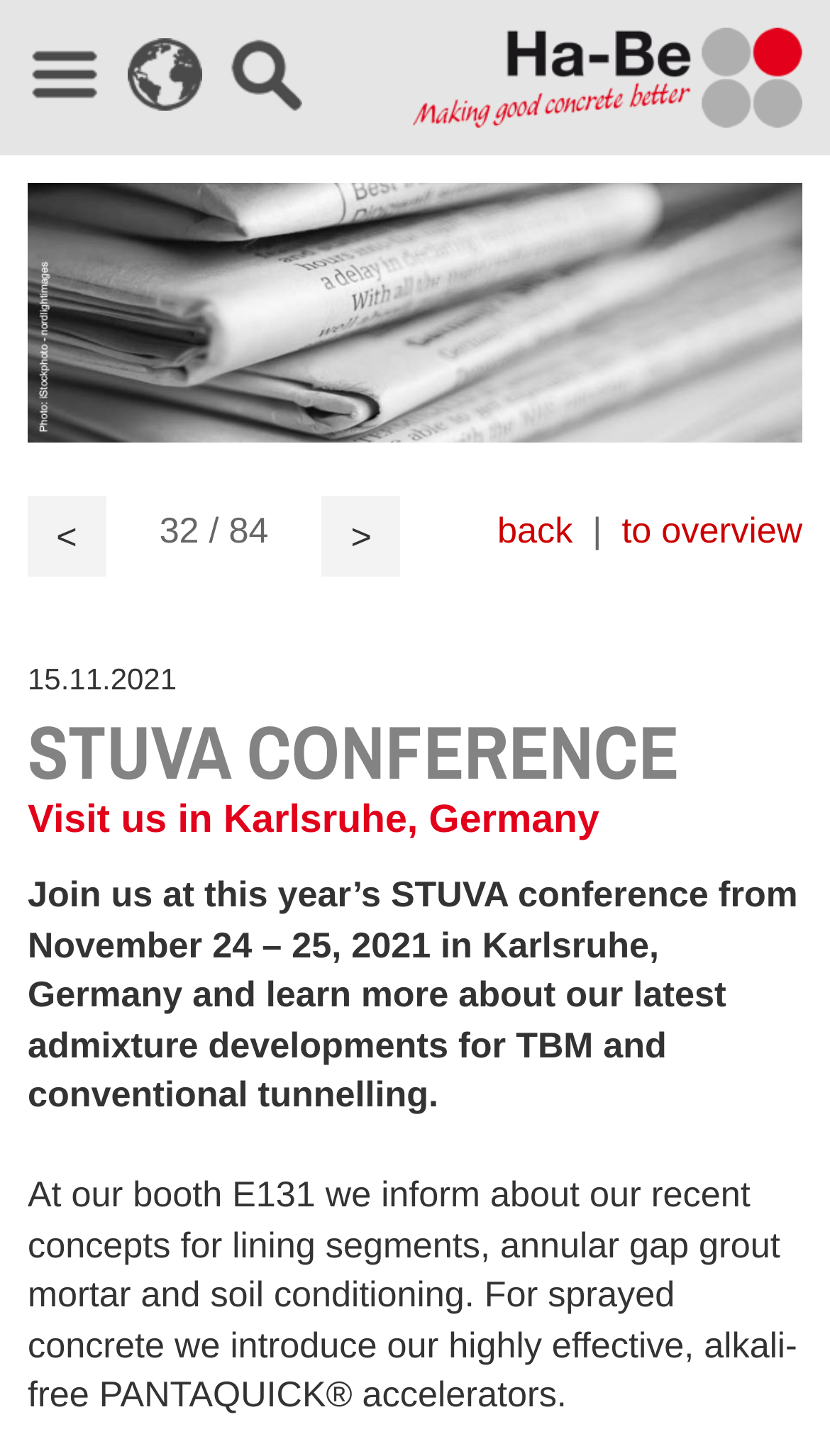What is the booth number of the conference?
From the details in the image, answer the question comprehensively.

I found the answer by looking at the text in the webpage, specifically the sentence 'At our booth E131 we inform about our recent concepts...'. This sentence clearly states the booth number.